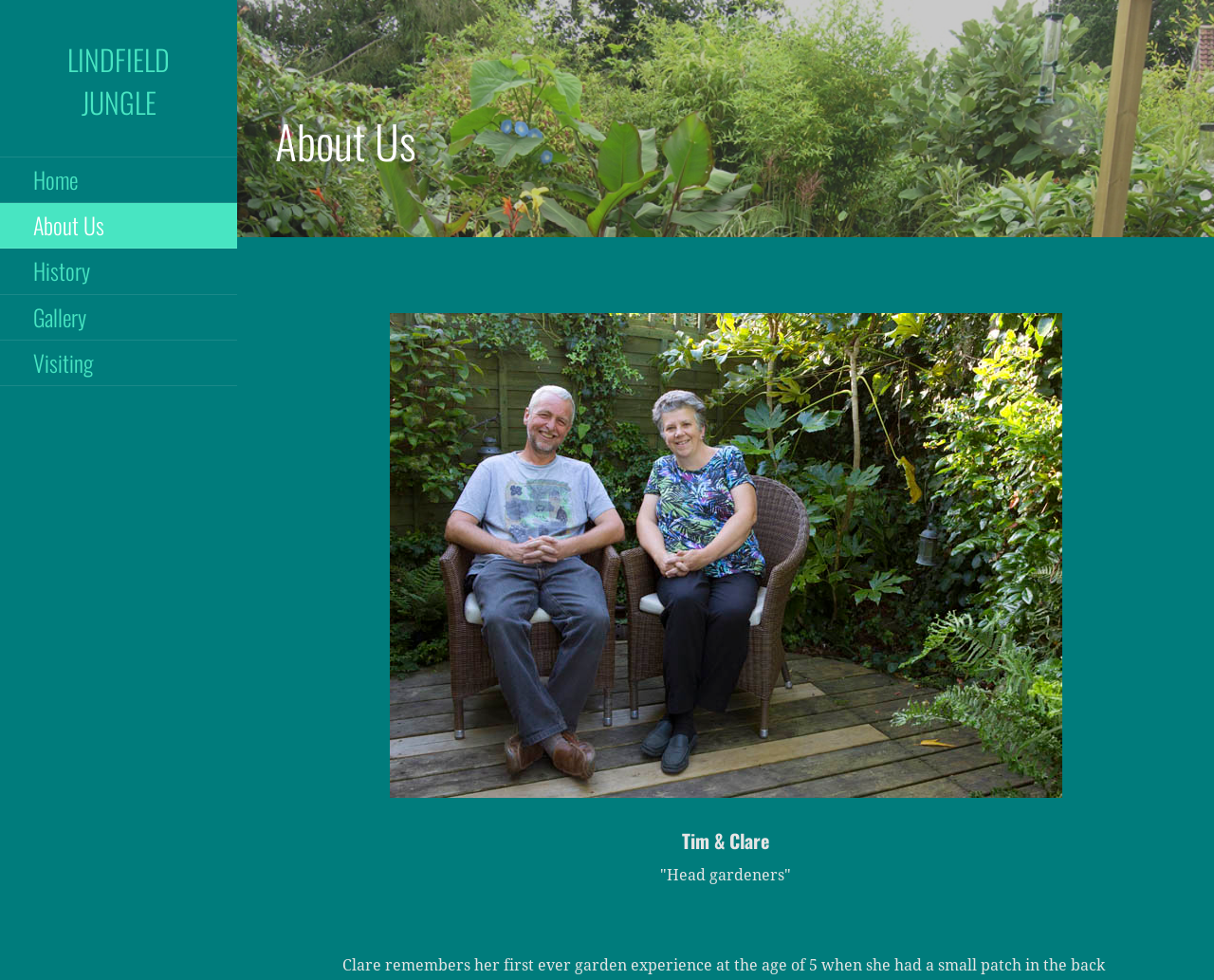Using the description: "History", determine the UI element's bounding box coordinates. Ensure the coordinates are in the format of four float numbers between 0 and 1, i.e., [left, top, right, bottom].

[0.0, 0.254, 0.195, 0.301]